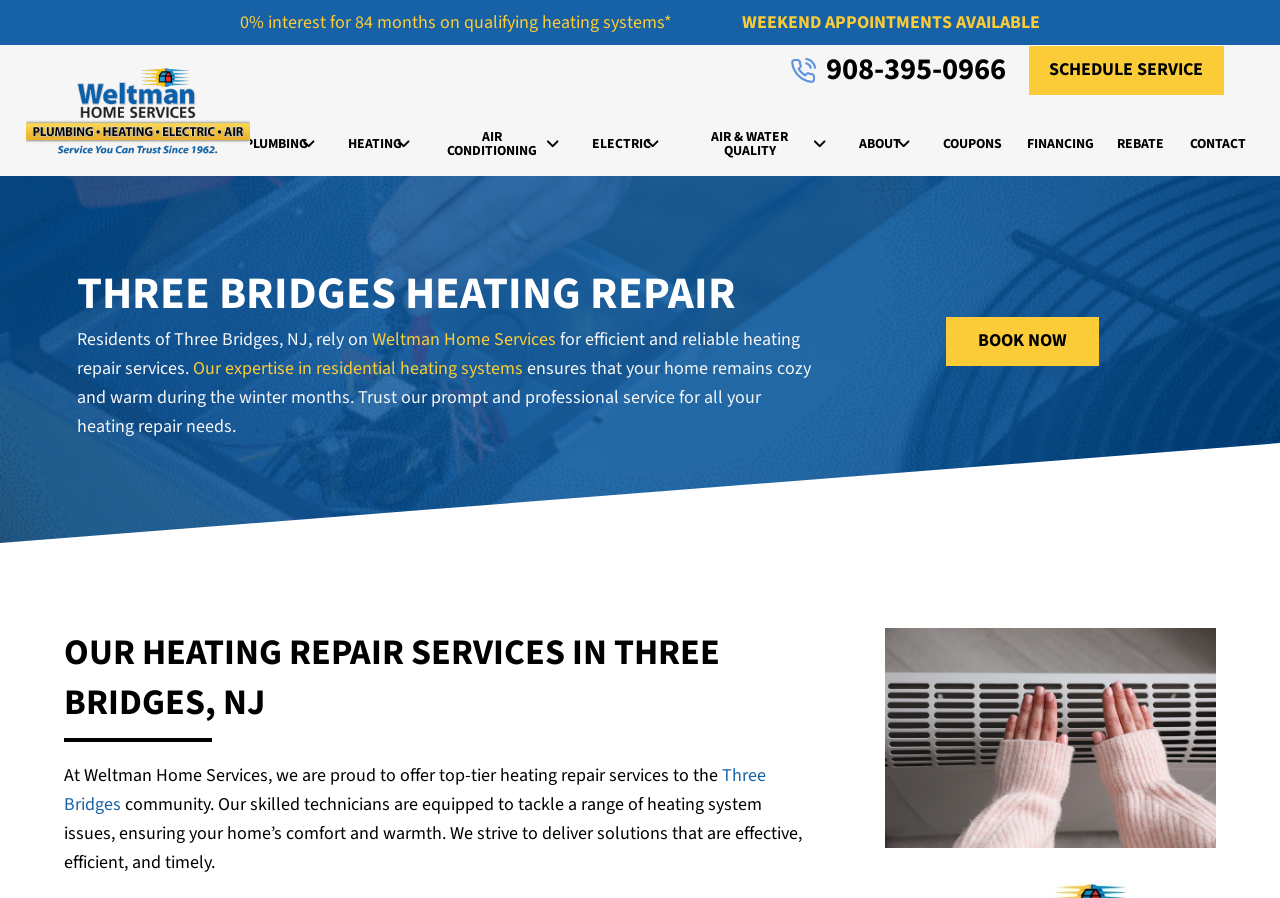What is the name of the company providing heating repair services?
Using the image as a reference, answer the question in detail.

I found the company name by reading the text 'Residents of Three Bridges, NJ, rely on Weltman Home Services for efficient and reliable heating repair services.' which is located in the middle of the webpage, indicating that it is the main service provider.